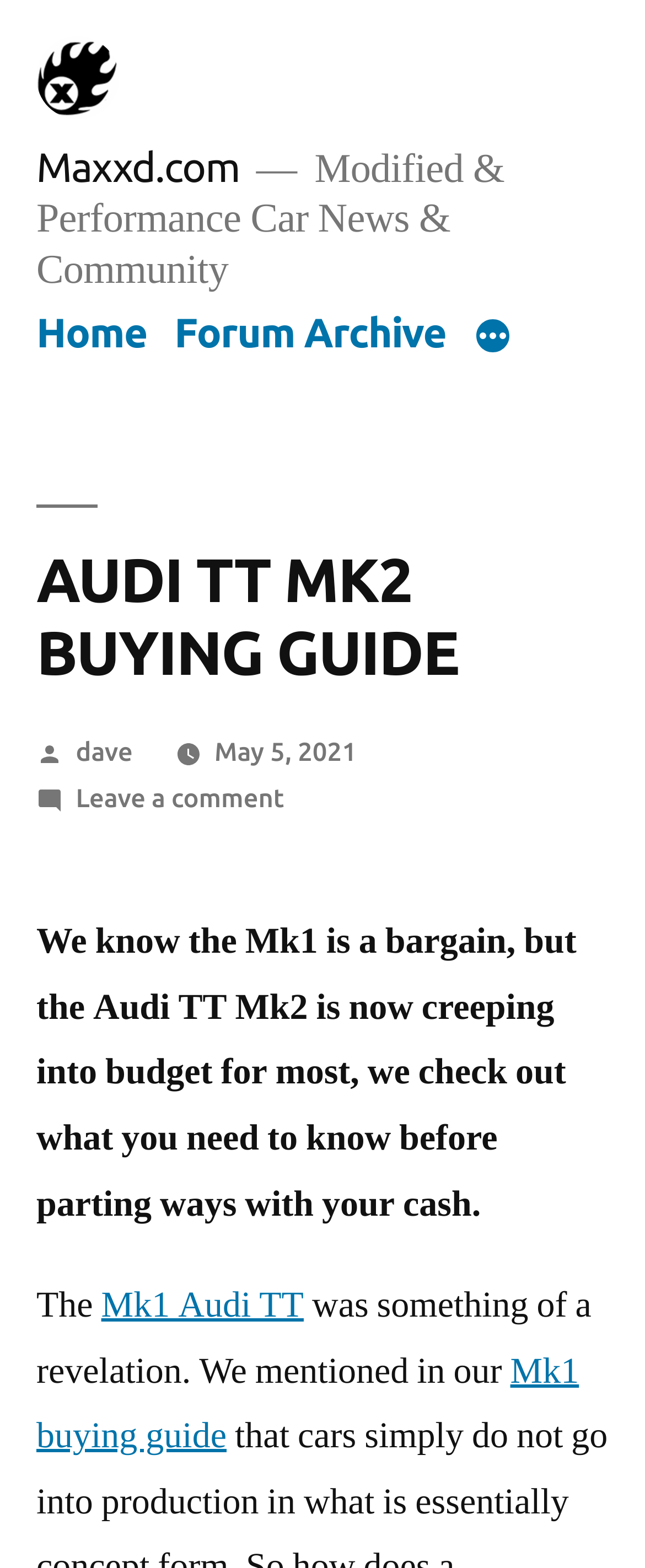Find the main header of the webpage and produce its text content.

AUDI TT MK2 BUYING GUIDE